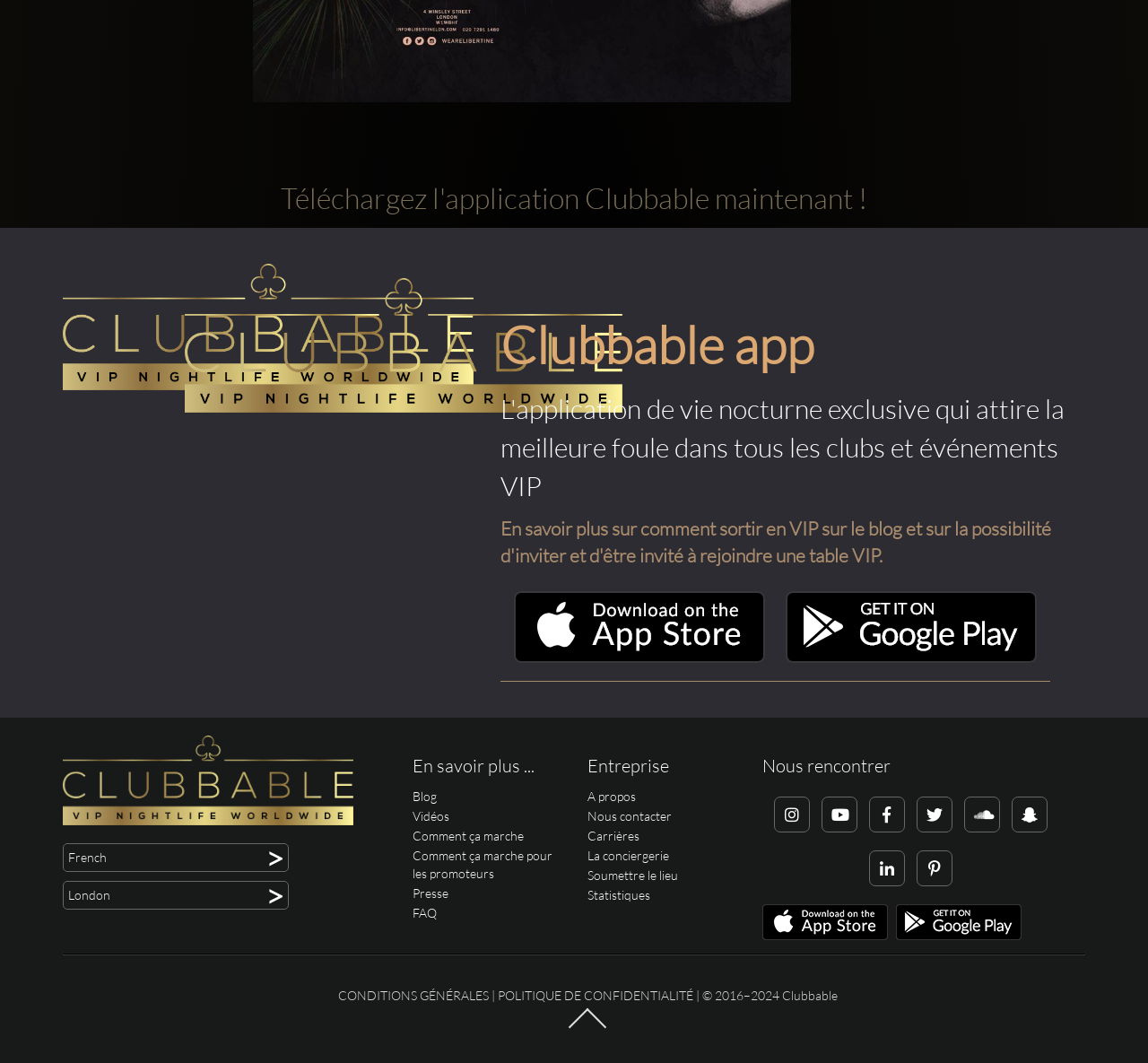Please pinpoint the bounding box coordinates for the region I should click to adhere to this instruction: "Learn more about VIP tables on the blog".

[0.436, 0.486, 0.915, 0.533]